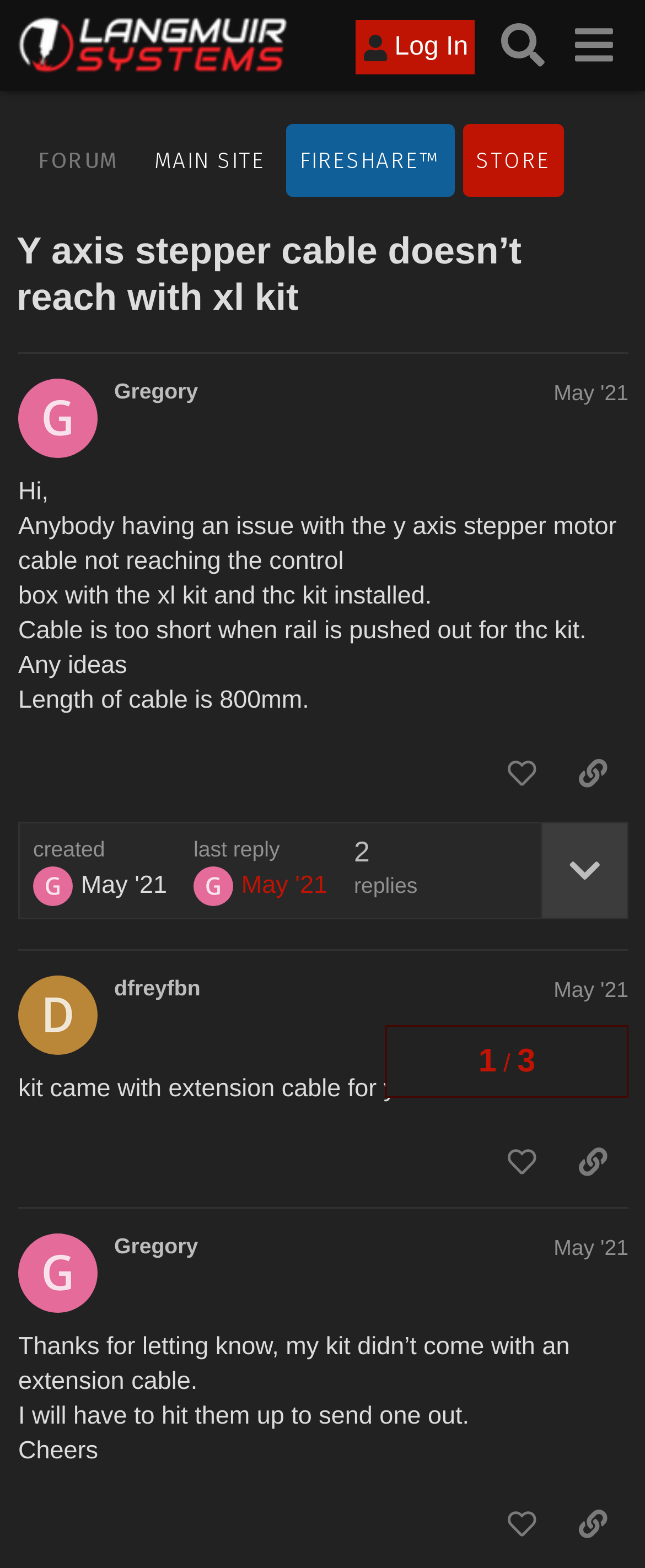Pinpoint the bounding box coordinates for the area that should be clicked to perform the following instruction: "Like the first post".

[0.753, 0.473, 0.864, 0.514]